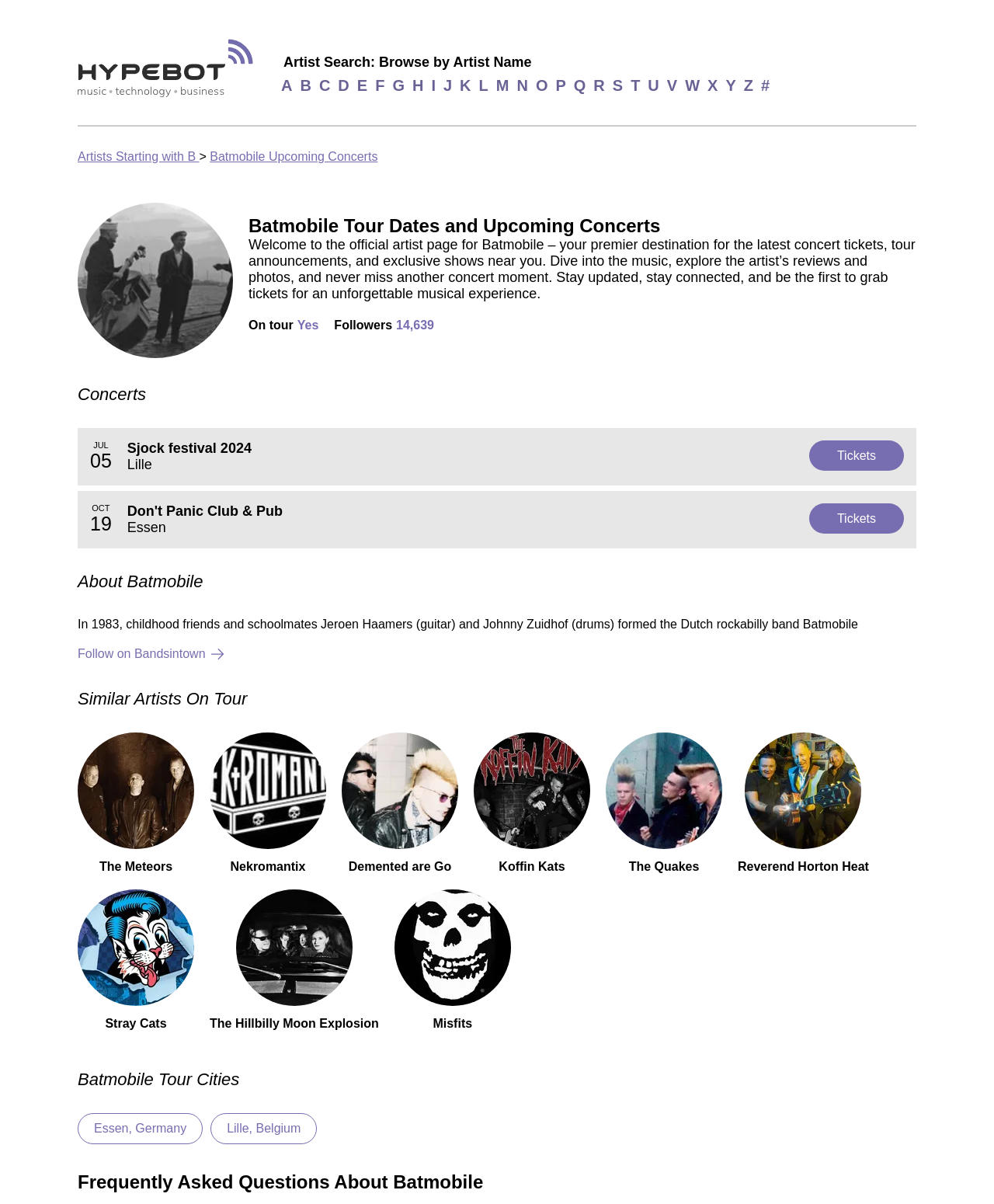Locate the bounding box coordinates of the element that needs to be clicked to carry out the instruction: "Follow Batmobile on Bandsintown". The coordinates should be given as four float numbers ranging from 0 to 1, i.e., [left, top, right, bottom].

[0.078, 0.534, 0.922, 0.553]